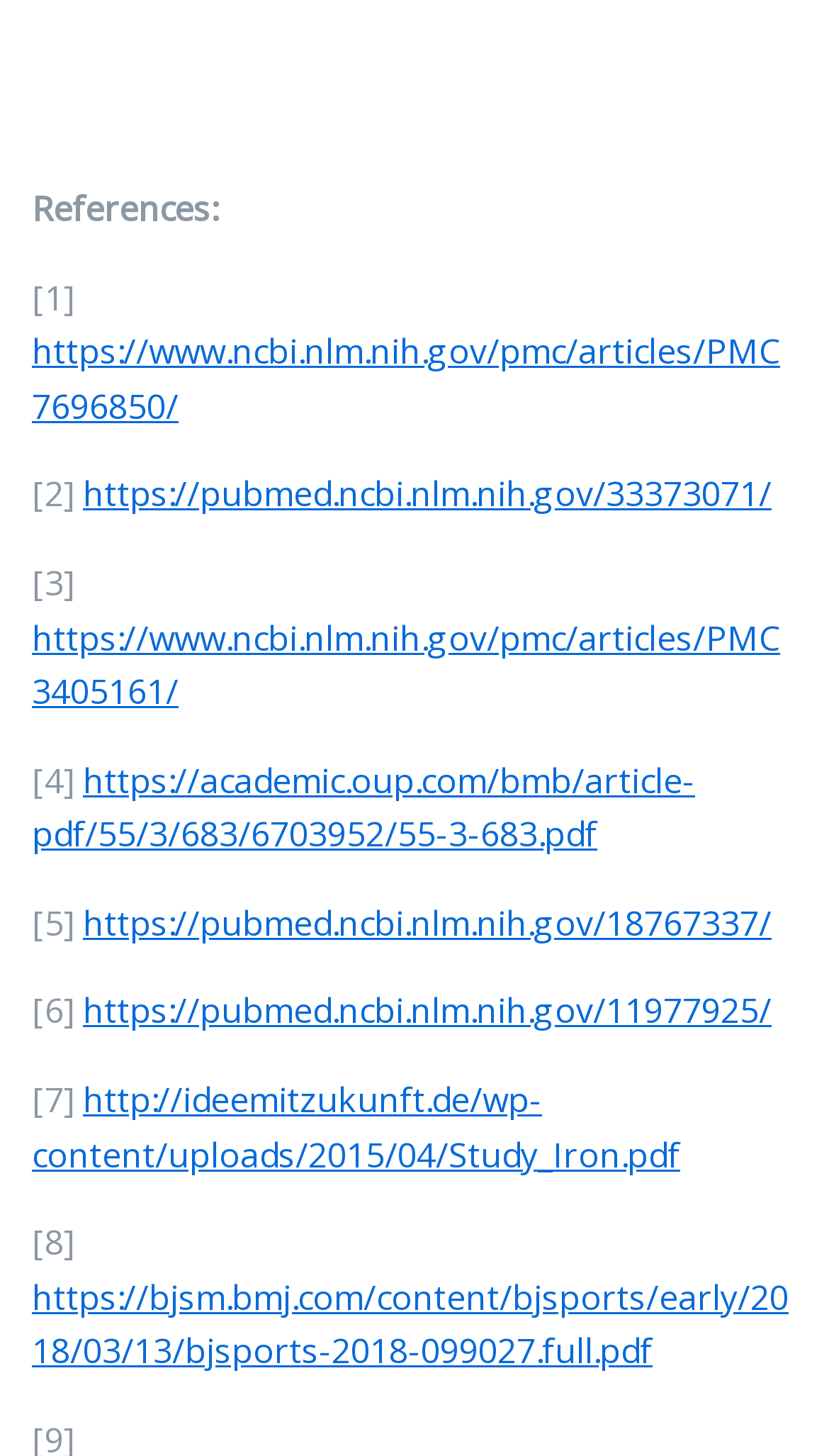With reference to the screenshot, provide a detailed response to the question below:
Are all references from the same domain?

I examined the URLs of the references and found that they come from different domains, such as 'ncbi.nlm.nih.gov', 'pubmed.ncbi.nlm.nih.gov', and 'ideemitzukunft.de'. Therefore, not all references are from the same domain.